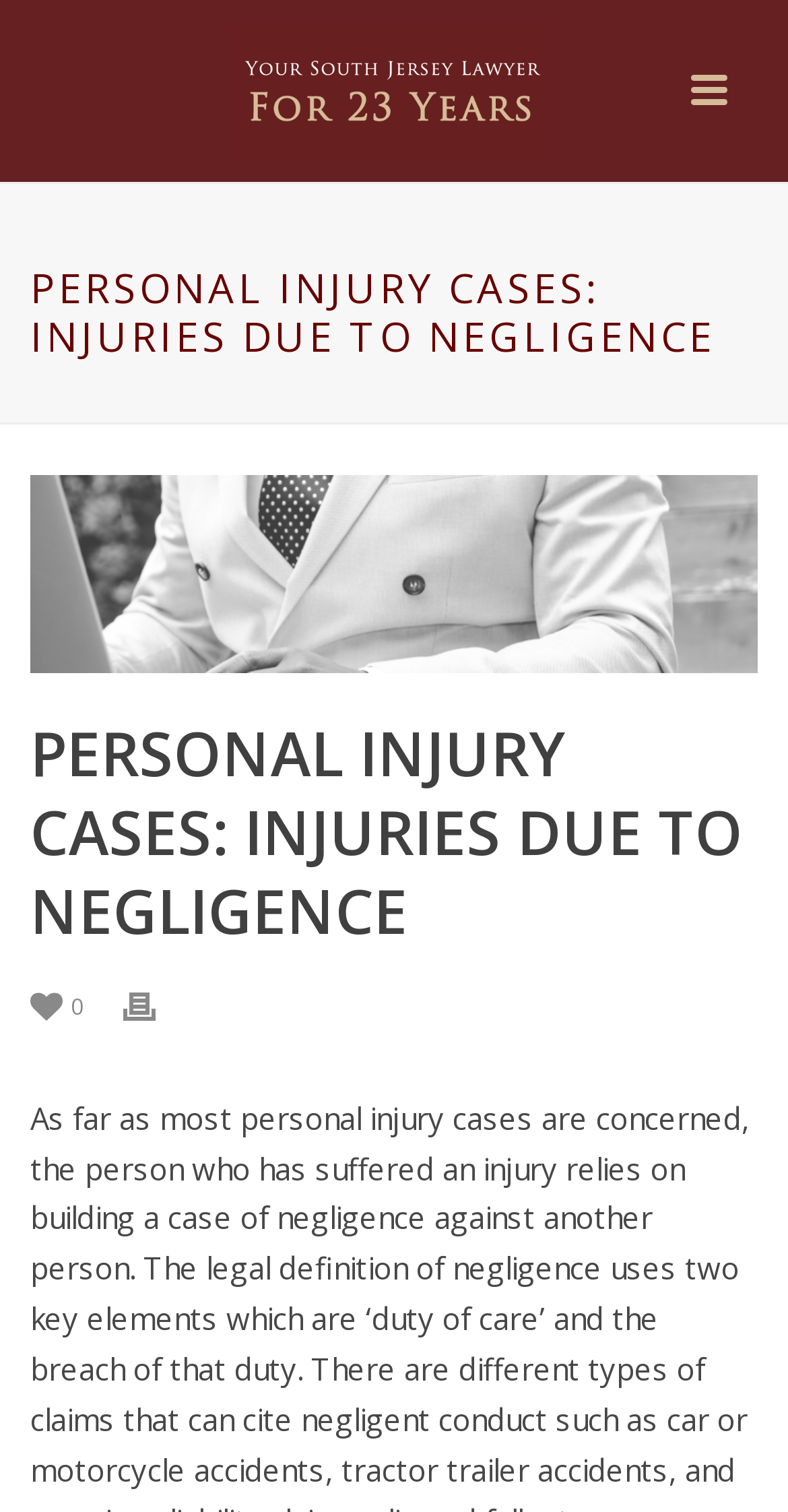What is the purpose of the link 'Print'?
Using the details shown in the screenshot, provide a comprehensive answer to the question.

The link 'Print' is likely used to print the current webpage, as it is a common functionality in webpages.